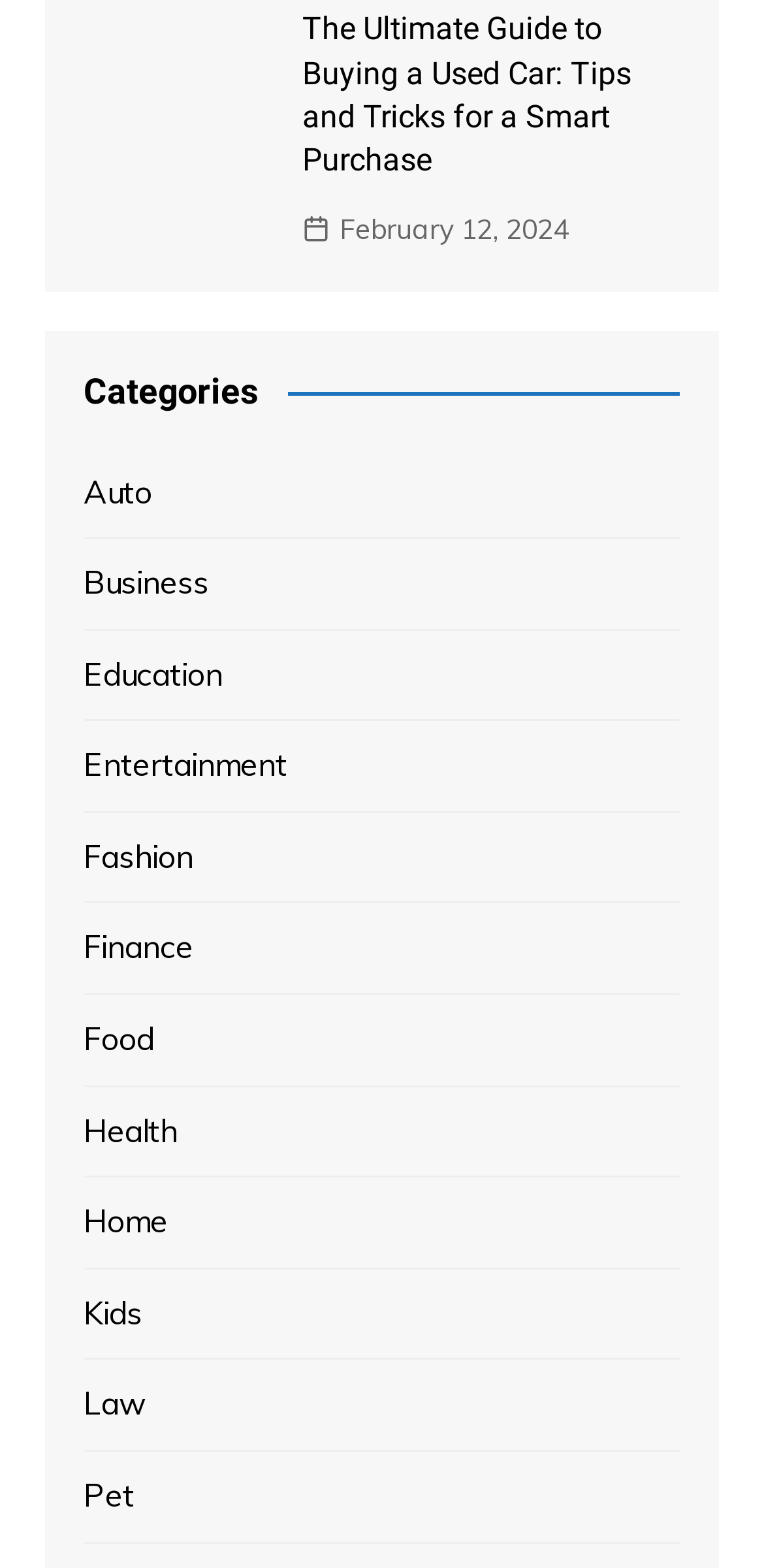What is the title of the first article?
Please respond to the question thoroughly and include all relevant details.

The title of the first article can be found in the heading element with the text 'The Ultimate Guide to Buying a Used Car: Tips and Tricks for a Smart Purchase'. This heading element is a child of the root element and has a bounding box with coordinates [0.396, 0.005, 0.89, 0.117].